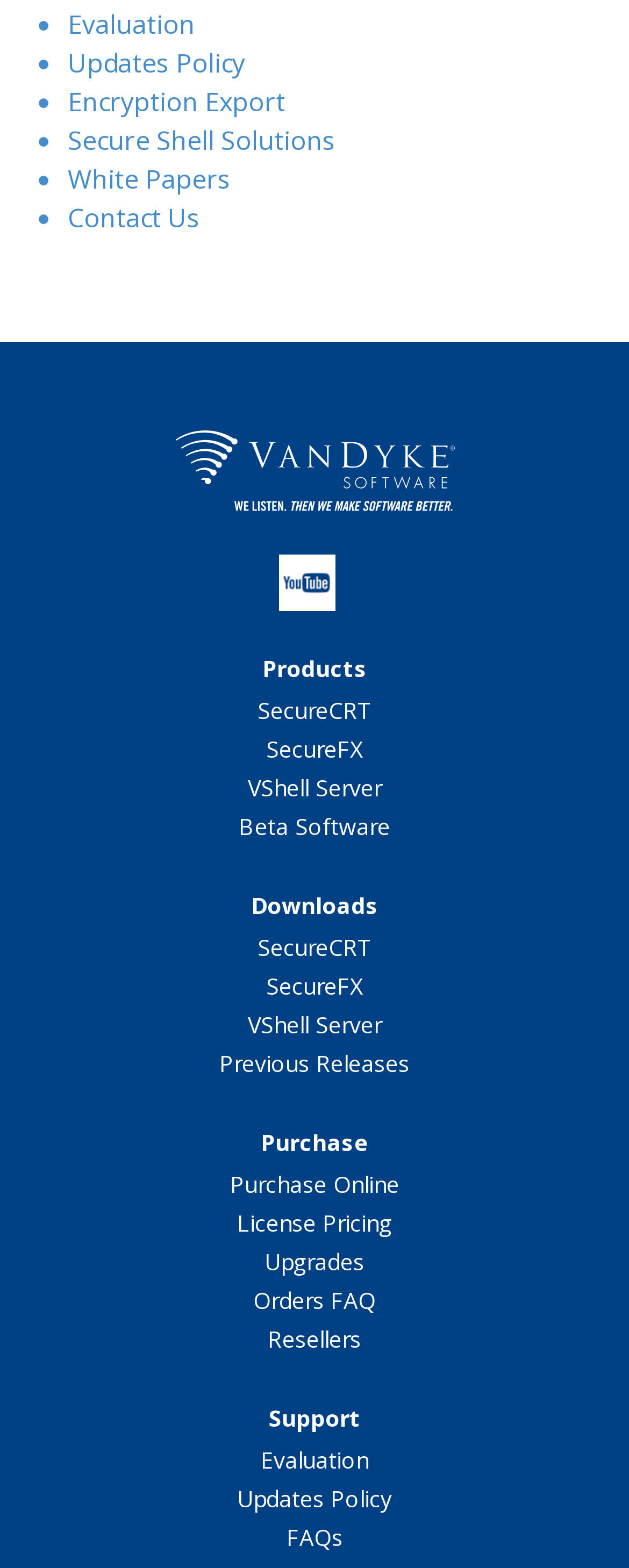Pinpoint the bounding box coordinates of the clickable area necessary to execute the following instruction: "Check FAQs". The coordinates should be given as four float numbers between 0 and 1, namely [left, top, right, bottom].

[0.455, 0.971, 0.545, 0.99]